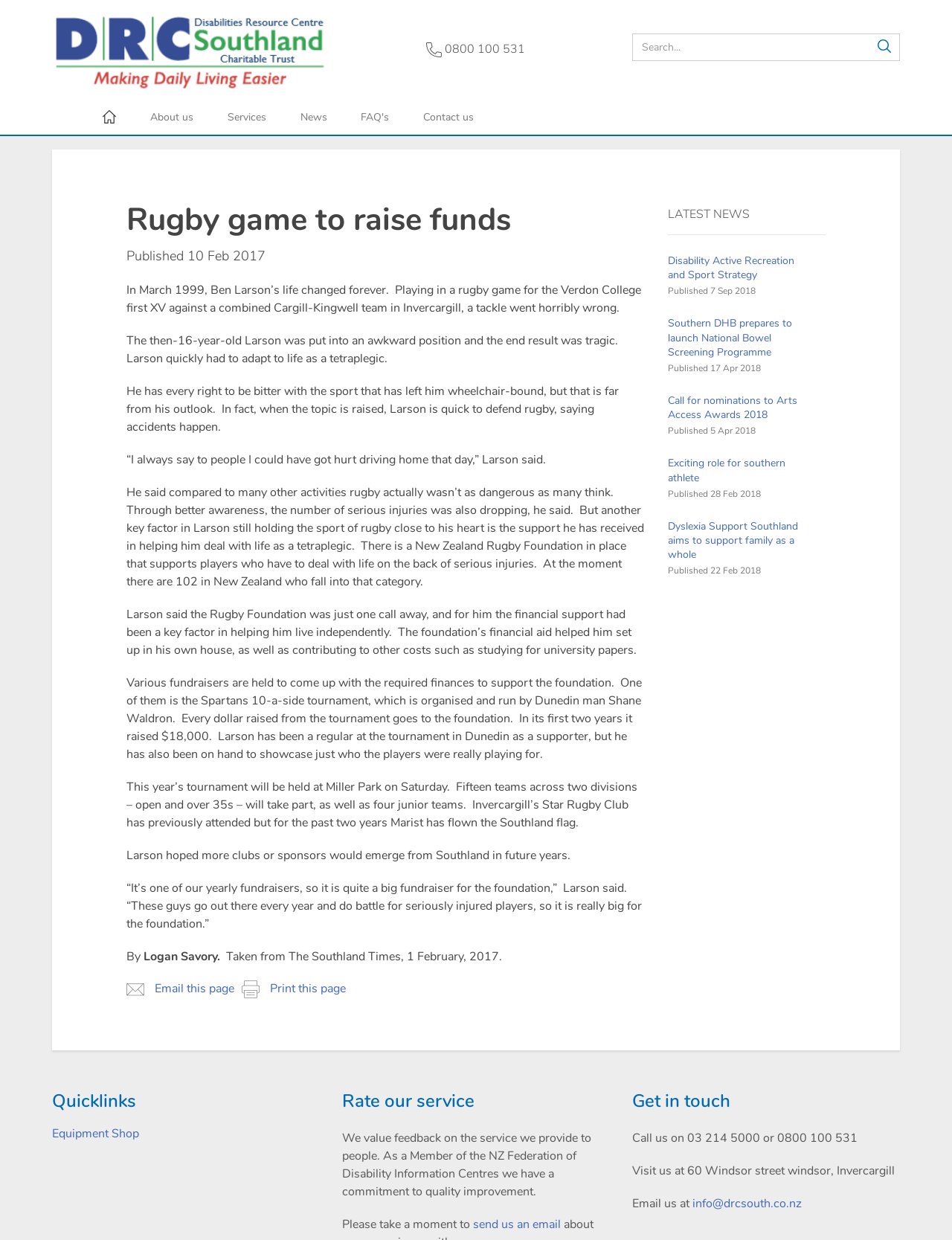Please respond to the question with a concise word or phrase:
What is the name of the author of the article?

Logan Savory